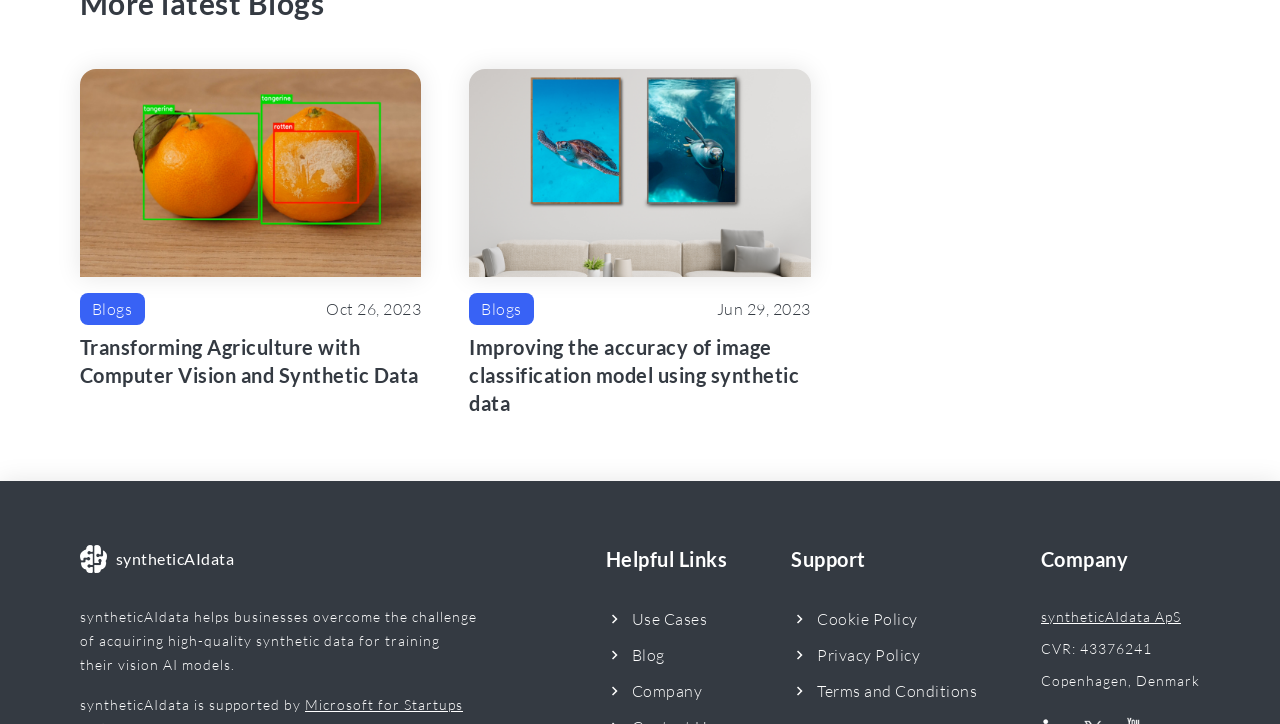Locate the bounding box coordinates of the region to be clicked to comply with the following instruction: "View INK&ARCH Microblading + Brow Studio's logo". The coordinates must be four float numbers between 0 and 1, in the form [left, top, right, bottom].

None